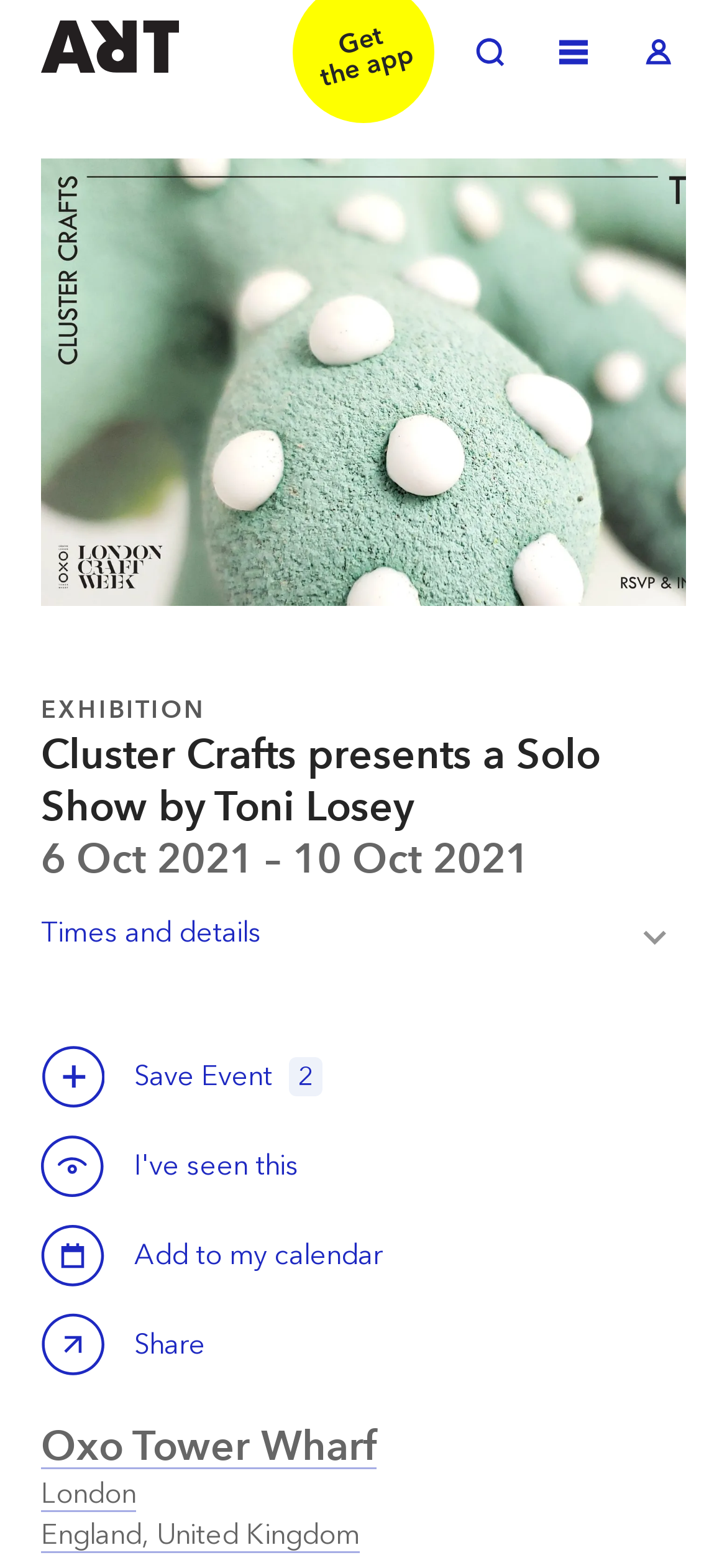Provide a short answer using a single word or phrase for the following question: 
What can you do with the event?

Save, Share, Add to calendar